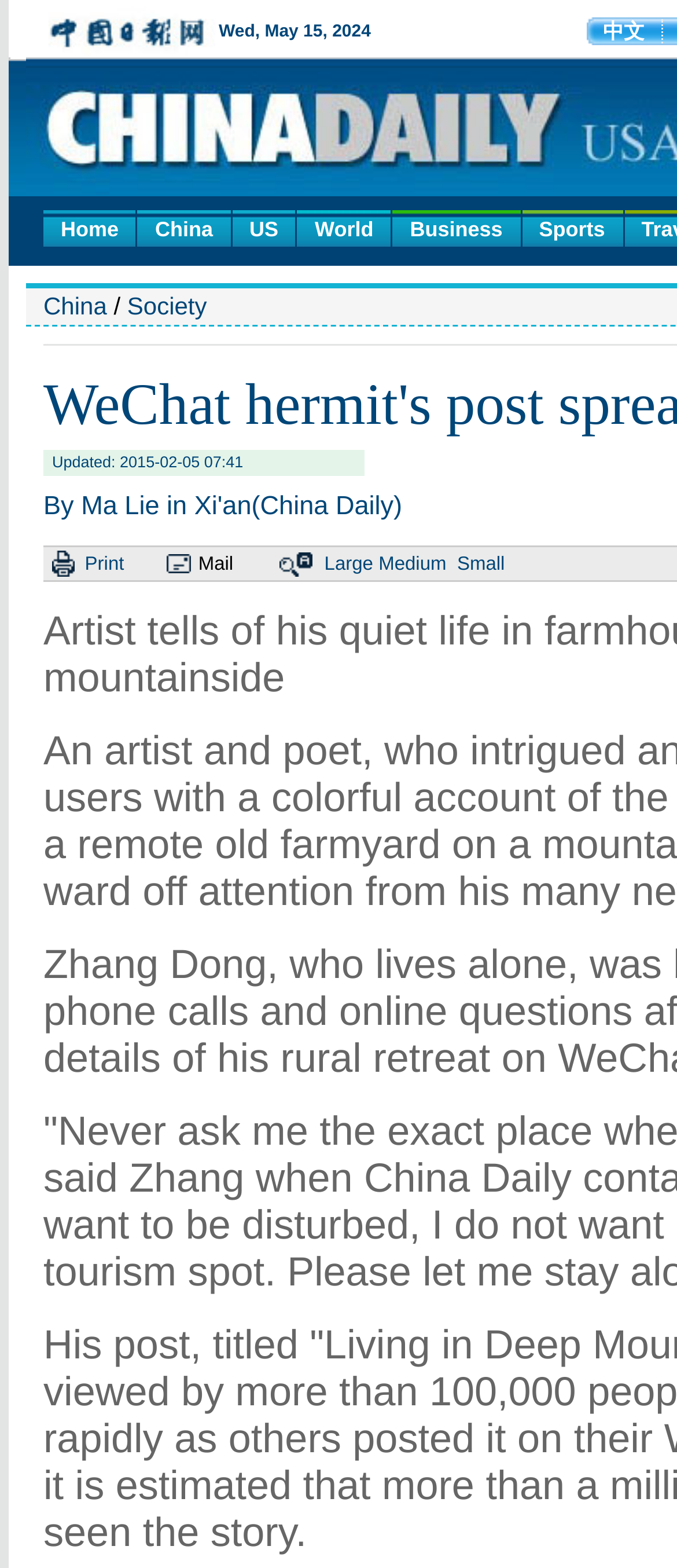Pinpoint the bounding box coordinates of the clickable area needed to execute the instruction: "view the article in large font". The coordinates should be specified as four float numbers between 0 and 1, i.e., [left, top, right, bottom].

[0.479, 0.353, 0.551, 0.366]